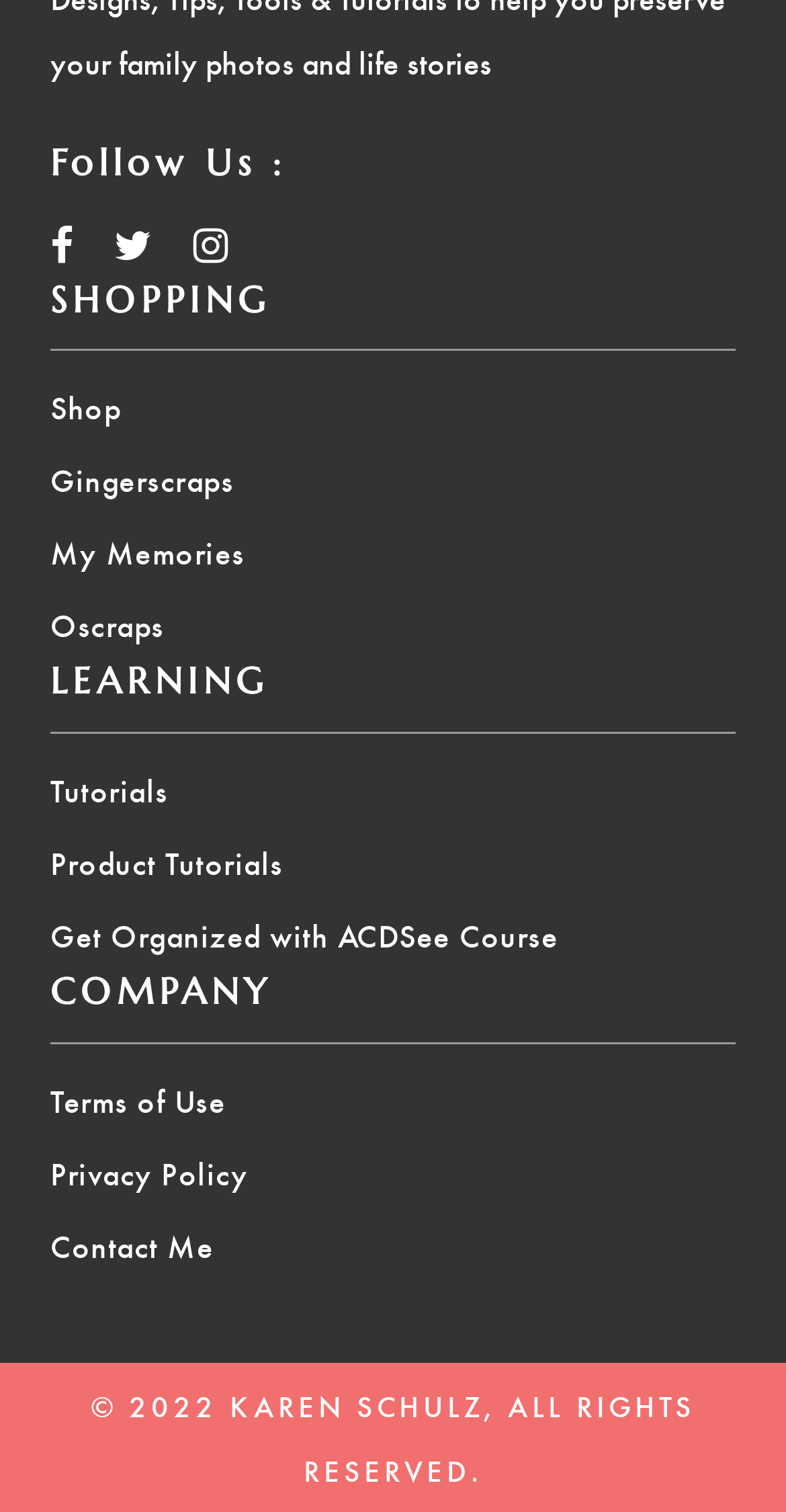How many learning resources are listed?
Observe the image and answer the question with a one-word or short phrase response.

3